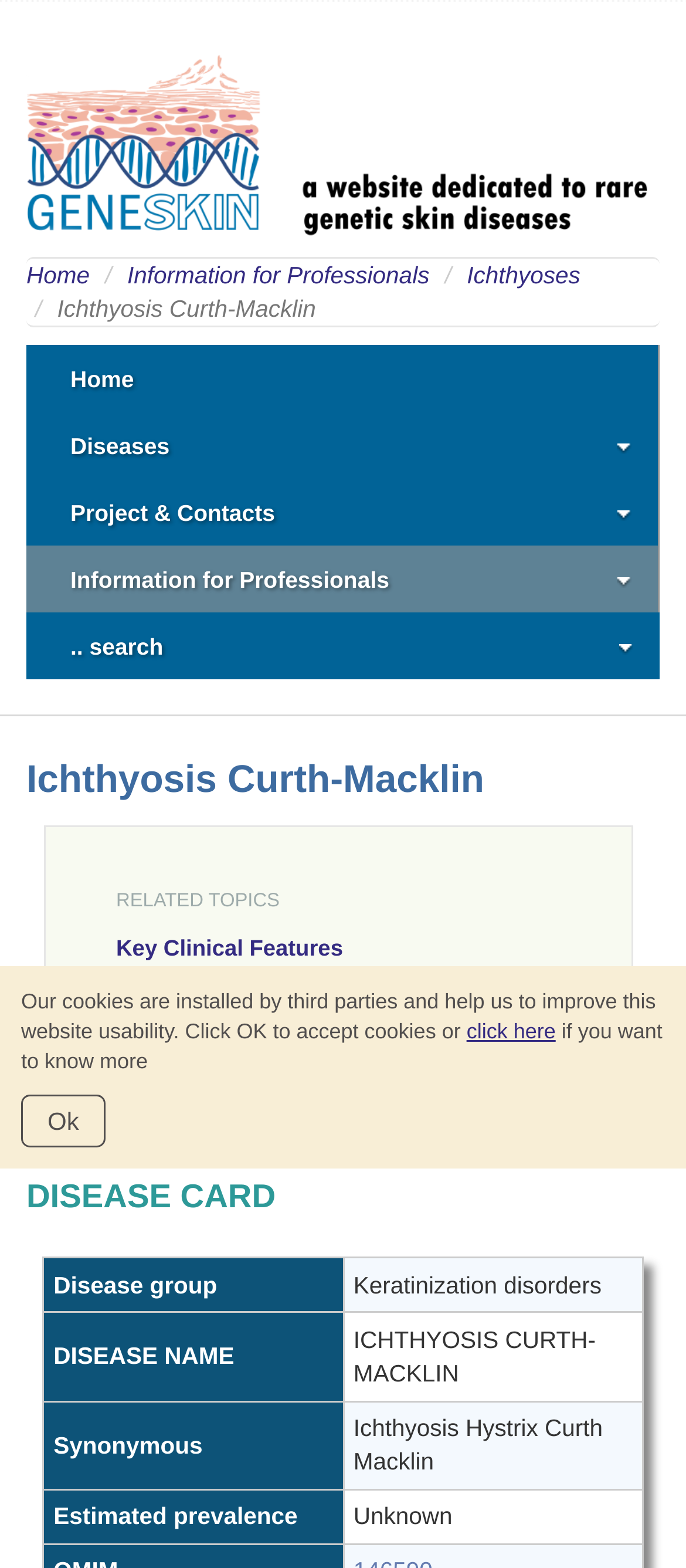Locate the bounding box coordinates of the area to click to fulfill this instruction: "view Ichthyoses". The bounding box should be presented as four float numbers between 0 and 1, in the order [left, top, right, bottom].

[0.681, 0.167, 0.846, 0.184]